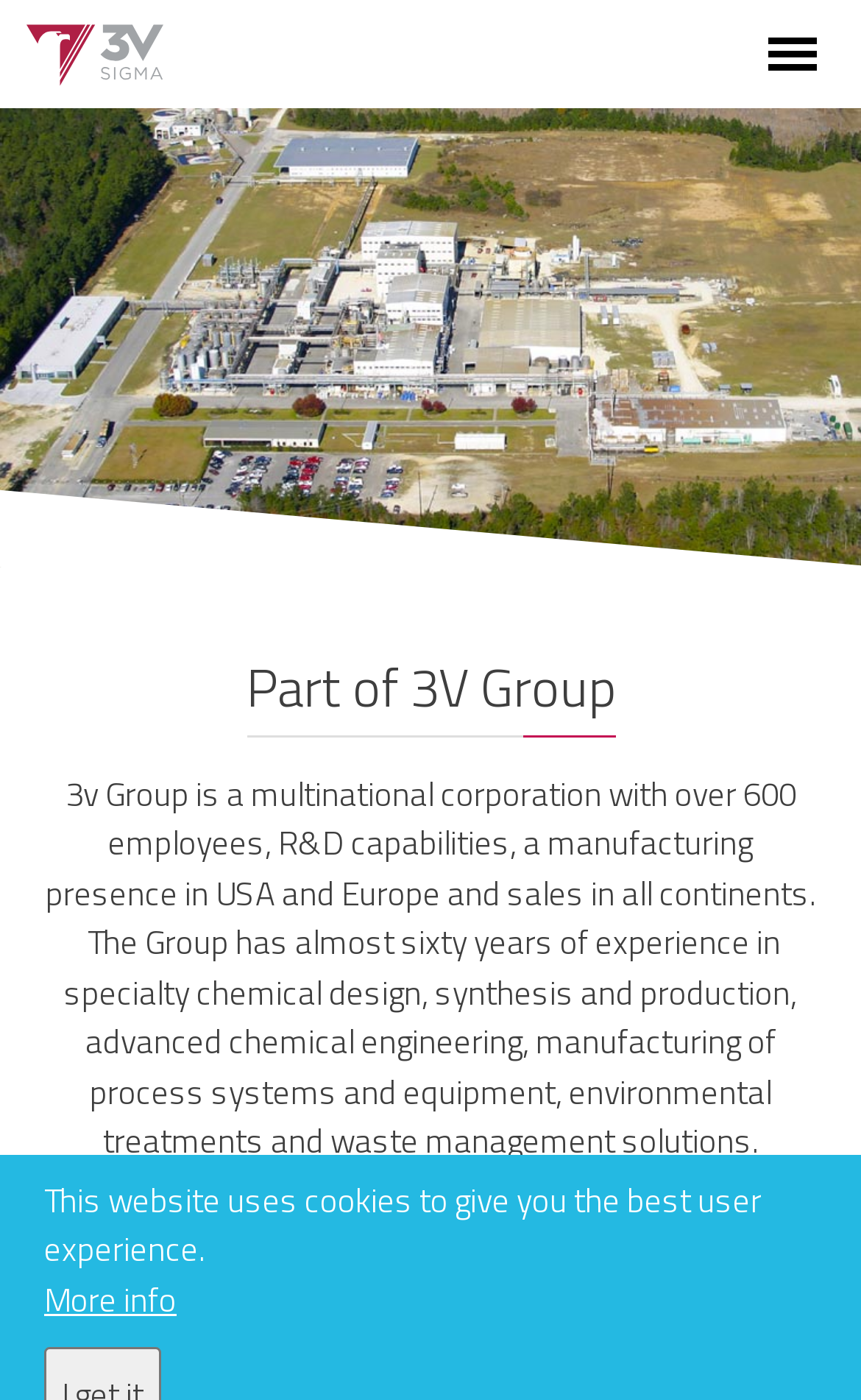Using the given element description, provide the bounding box coordinates (top-left x, top-left y, bottom-right x, bottom-right y) for the corresponding UI element in the screenshot: More info

[0.051, 0.911, 0.949, 0.946]